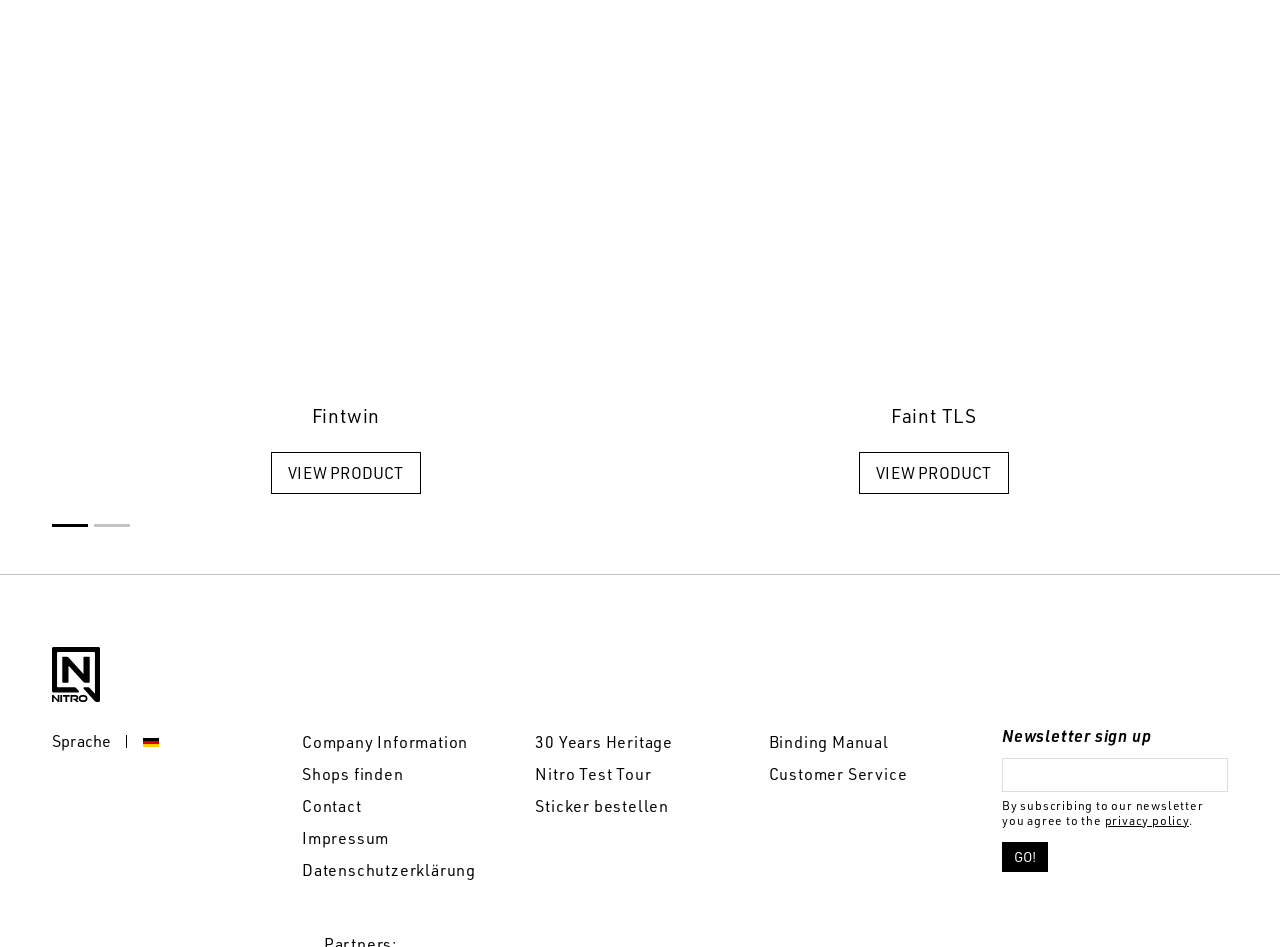Please analyze the image and give a detailed answer to the question:
What is the name of the company?

The name of the company can be found in the heading element at the top of the webpage, which says 'Fintwin'. This is likely the name of the company or brand that the webpage is representing.